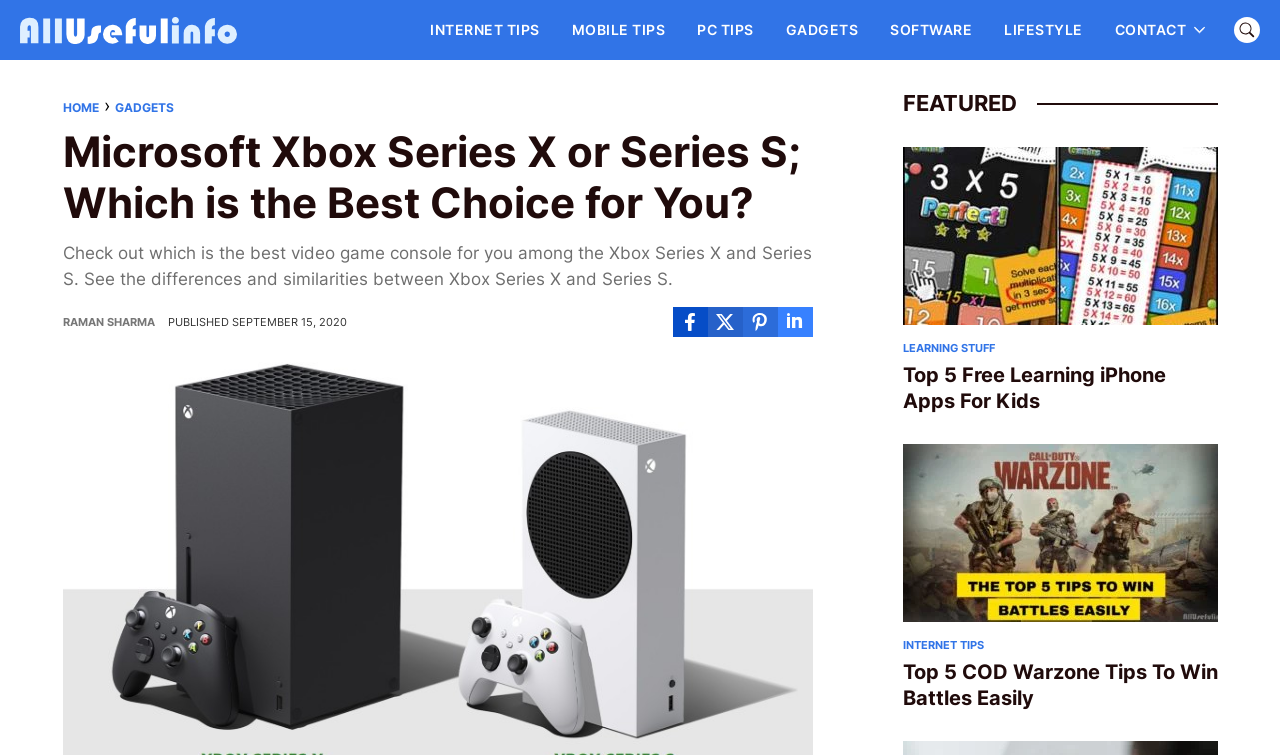Please analyze the image and give a detailed answer to the question:
What is the category of the article?

I determined the category of the article by looking at the breadcrumbs navigation section, which shows the path 'HOME › GADGETS'. This indicates that the current article belongs to the GADGETS category.